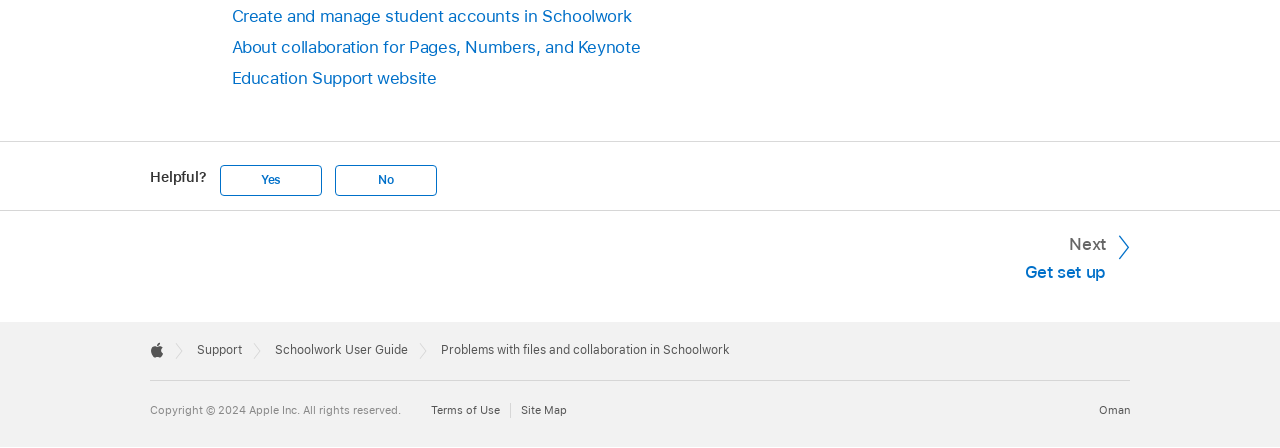Please determine the bounding box coordinates of the element to click on in order to accomplish the following task: "Visit the Education Support website". Ensure the coordinates are four float numbers ranging from 0 to 1, i.e., [left, top, right, bottom].

[0.181, 0.146, 0.819, 0.204]